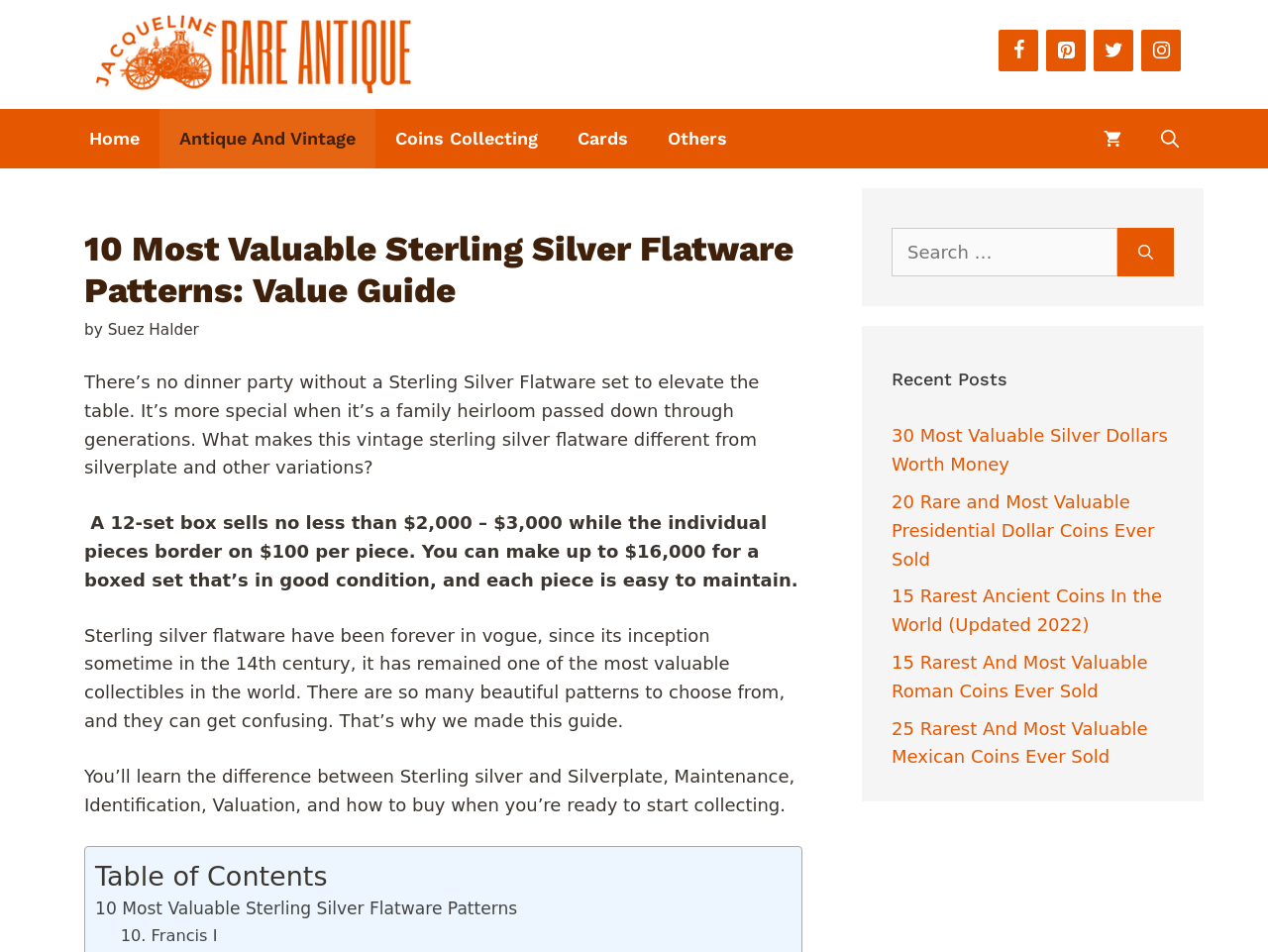Please specify the bounding box coordinates of the region to click in order to perform the following instruction: "Check recent posts".

[0.703, 0.384, 0.926, 0.412]